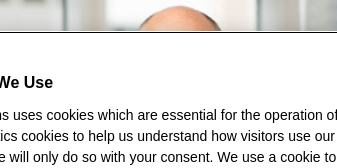Refer to the image and provide an in-depth answer to the question:
What is George A. Davis's role?

Based on the caption, George A. Davis appears to be associated with a corporate or legal context, and his role likely involves providing counsel in financial and operational restructurings, which suggests that he is a professional in the field of finance or law.